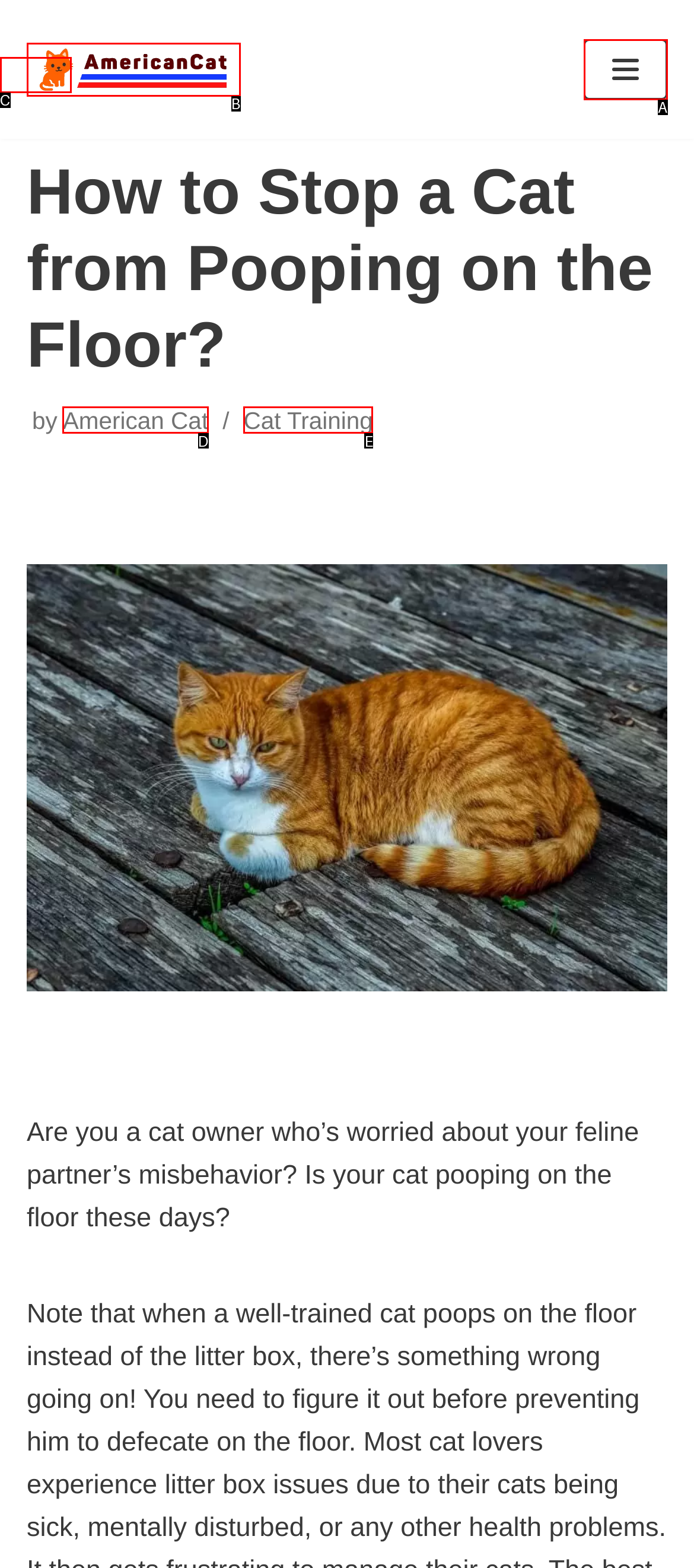Identify the UI element that best fits the description: Navigation Menu
Respond with the letter representing the correct option.

A